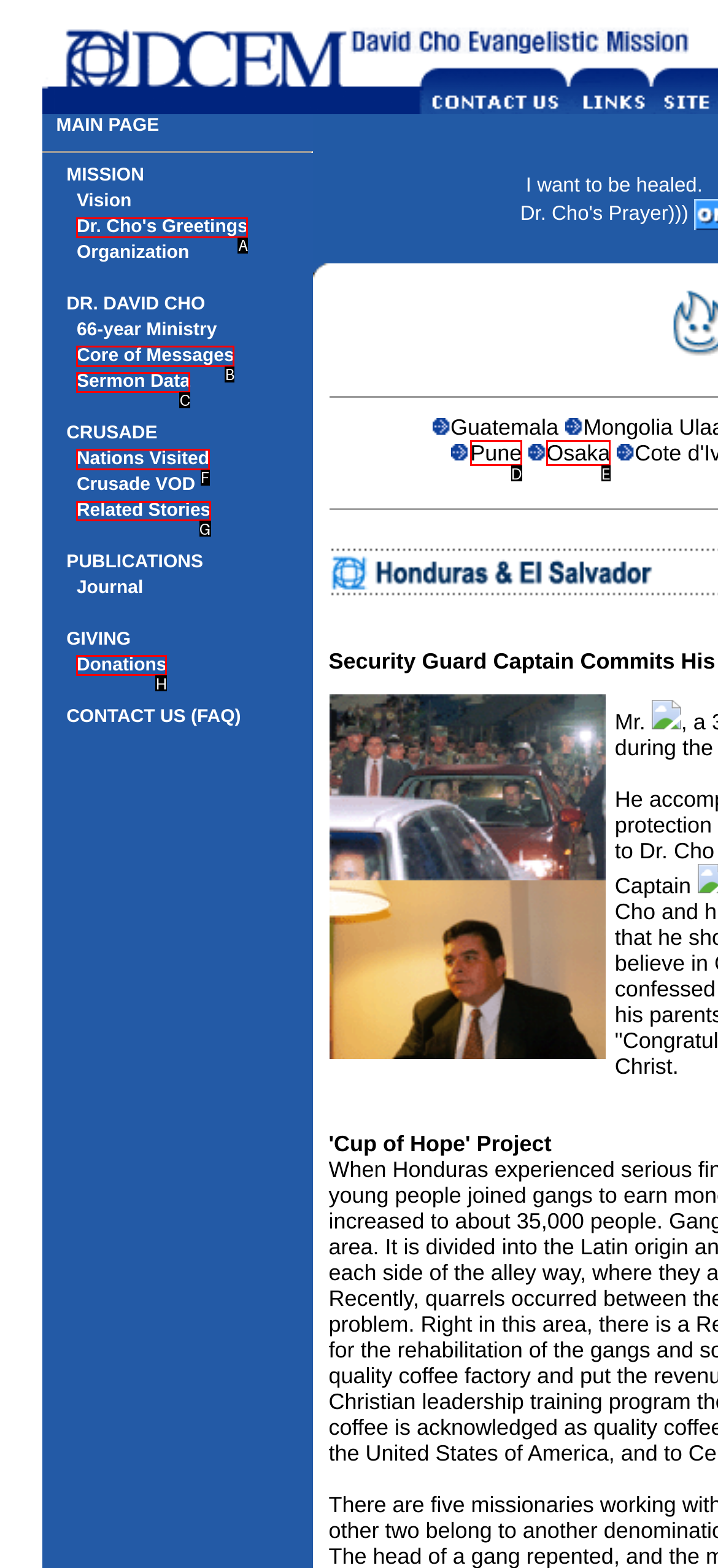Identify the UI element that best fits the description: Core of Messages
Respond with the letter representing the correct option.

B